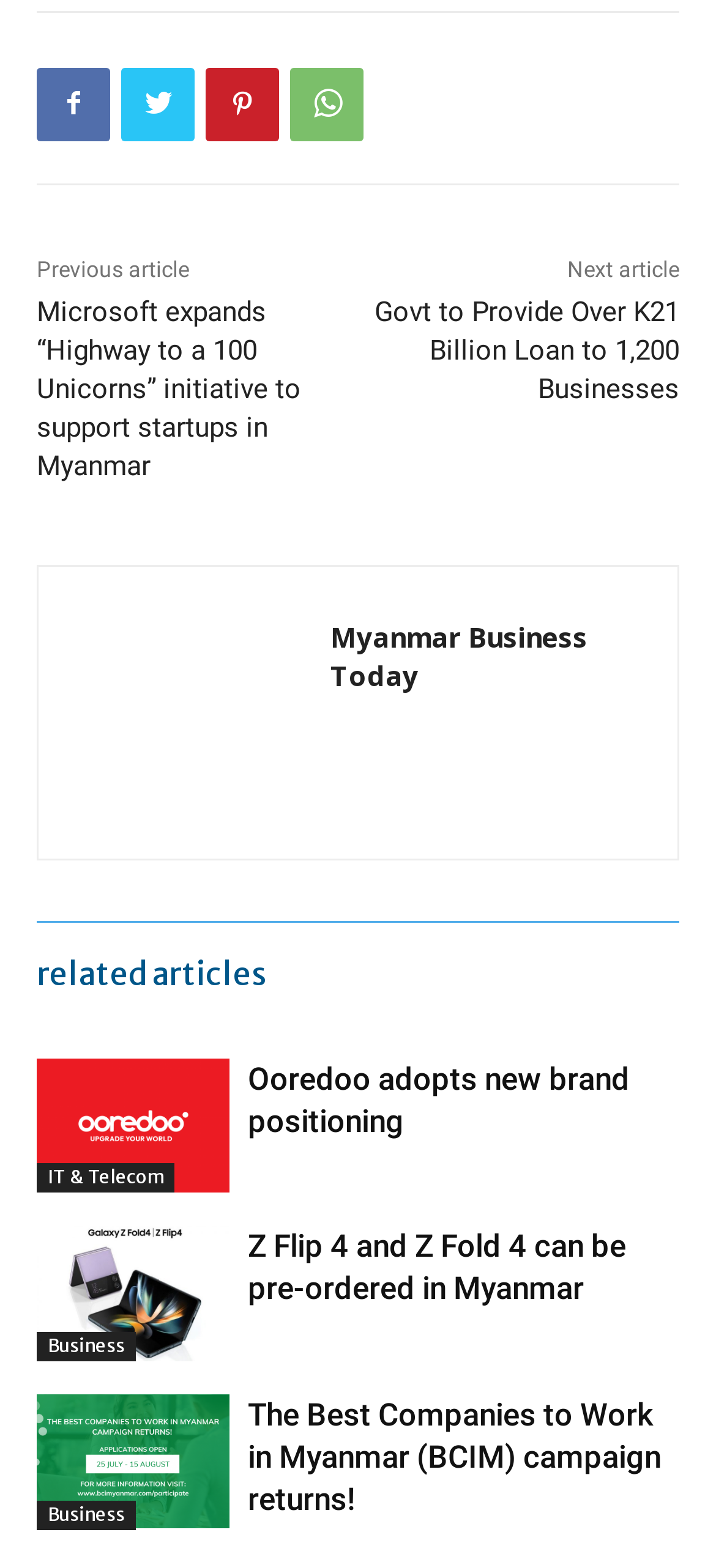Respond with a single word or phrase for the following question: 
What is the title of the article at the top of the webpage?

Microsoft expands “Highway to a 100 Unicorns” initiative to support startups in Myanmar